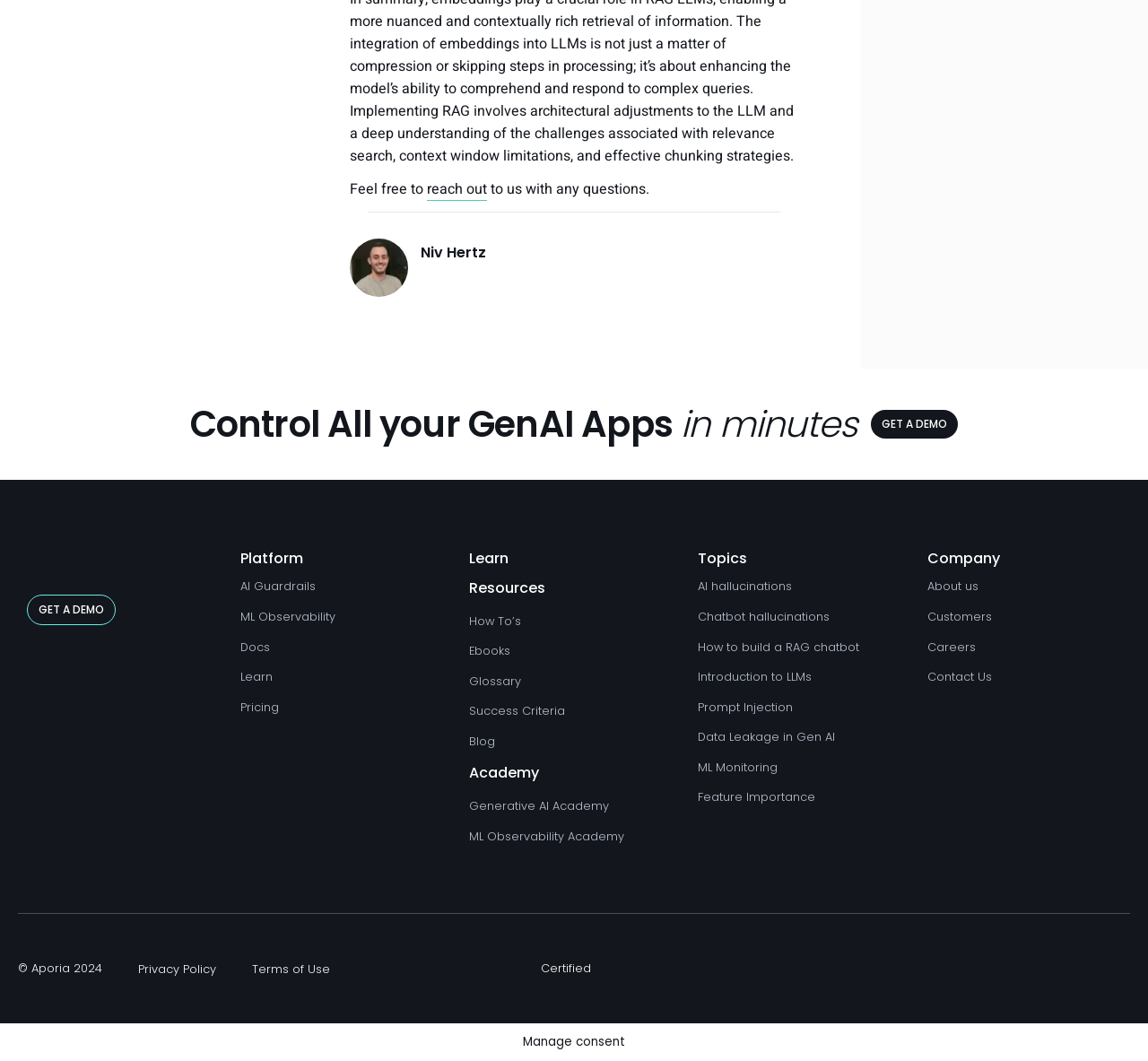Locate the bounding box coordinates of the element that should be clicked to execute the following instruction: "Contact 'Us'".

[0.808, 0.627, 0.864, 0.647]